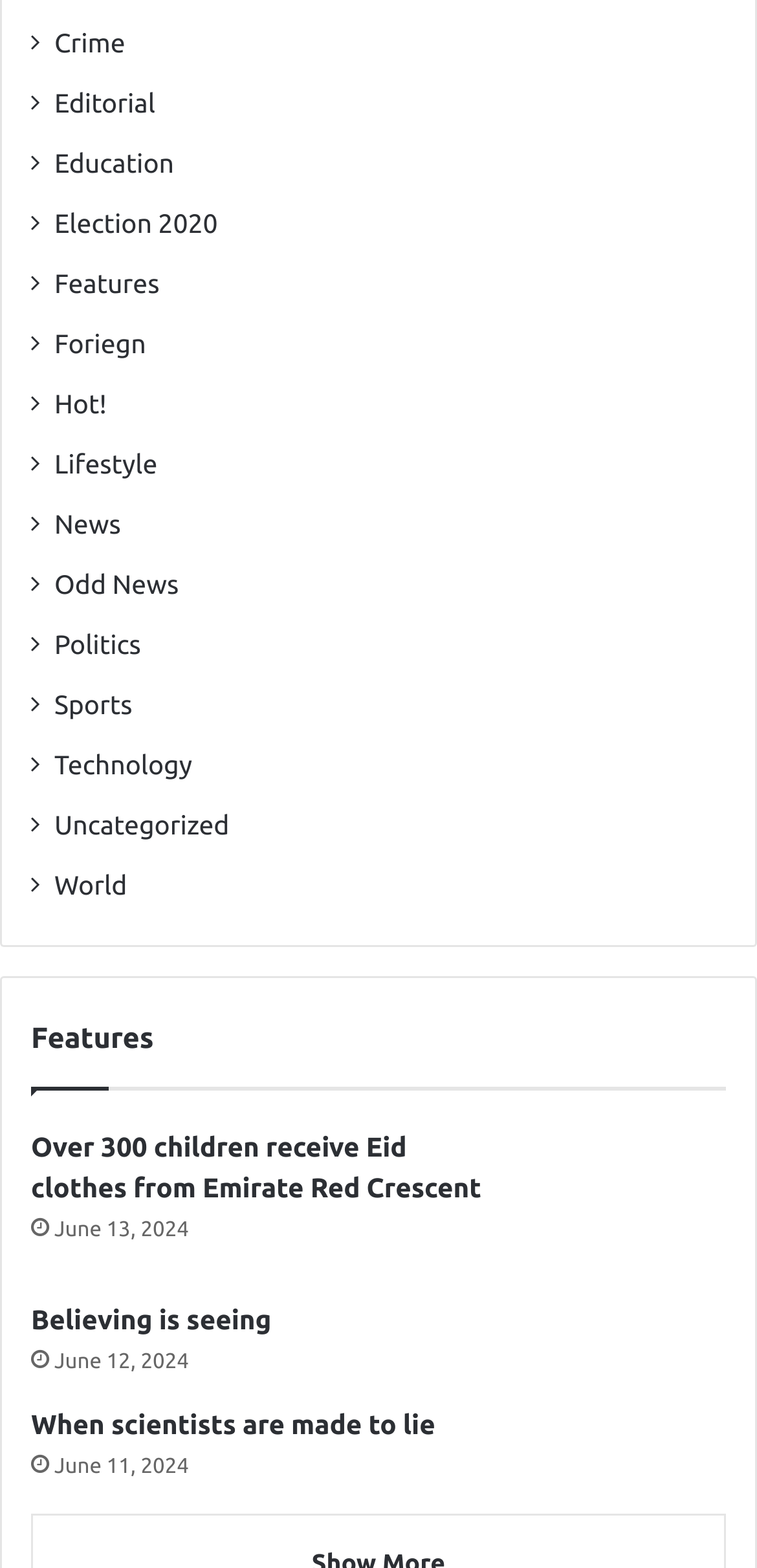How many categories are available?
Provide a one-word or short-phrase answer based on the image.

15